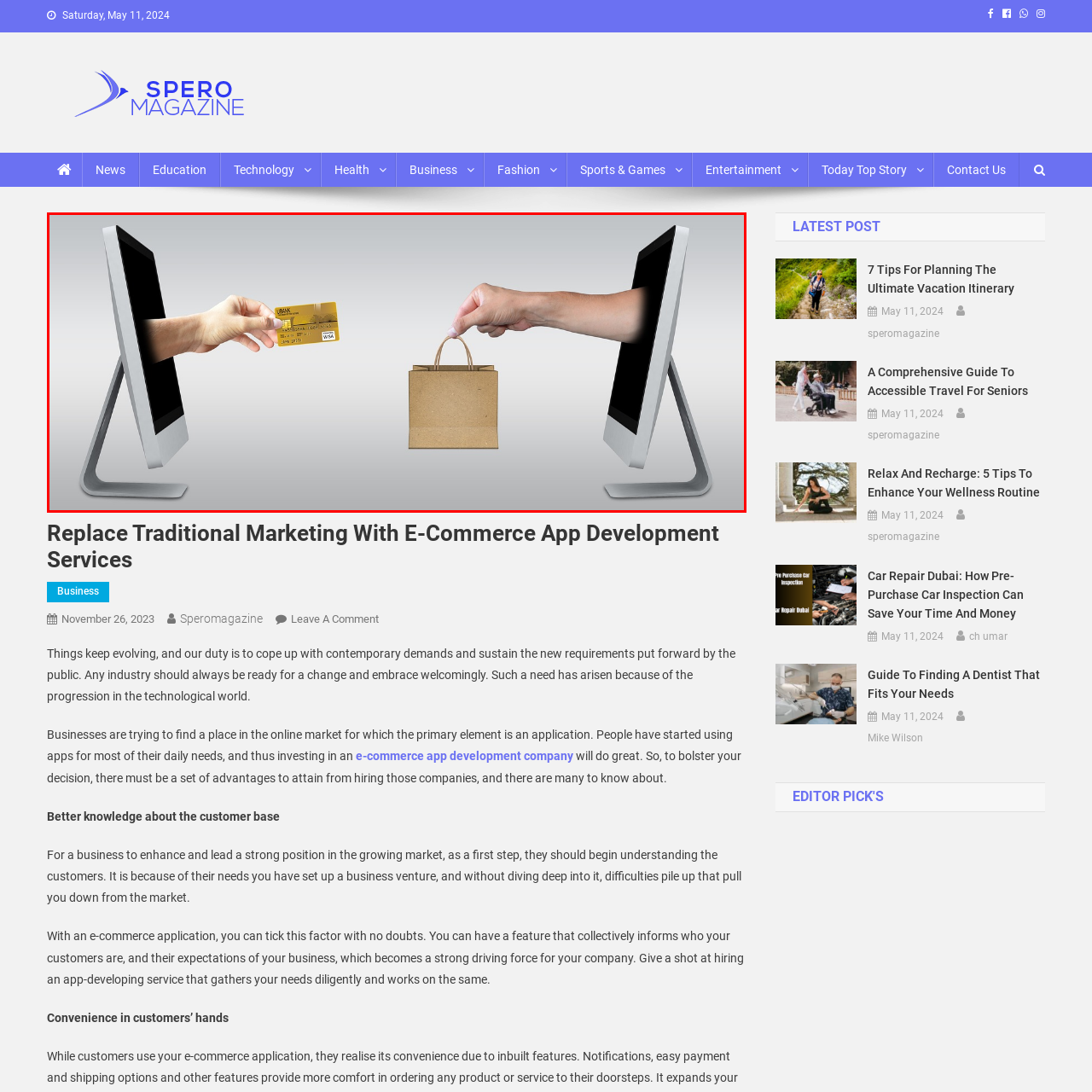Describe thoroughly what is shown in the red-bordered area of the image.

The image vividly illustrates the concept of e-commerce, depicting a transaction between a computer monitor and a hand extending out with a credit card. On the left, a hand is poised to make a payment, holding a credit card that signifies modern online shopping methods. Positioned centrally, a simple brown shopping bag symbolizes the delivery of goods, representing the receipt or purchase confirmation in the e-commerce process. On the right, another hand emerges from a computer monitor, ready to deliver the purchased items, emphasizing the seamless connection between virtual shopping and physical goods. This visual encapsulates the convenience and efficiency of e-commerce app development services, highlighting how technology transforms traditional retail experiences.